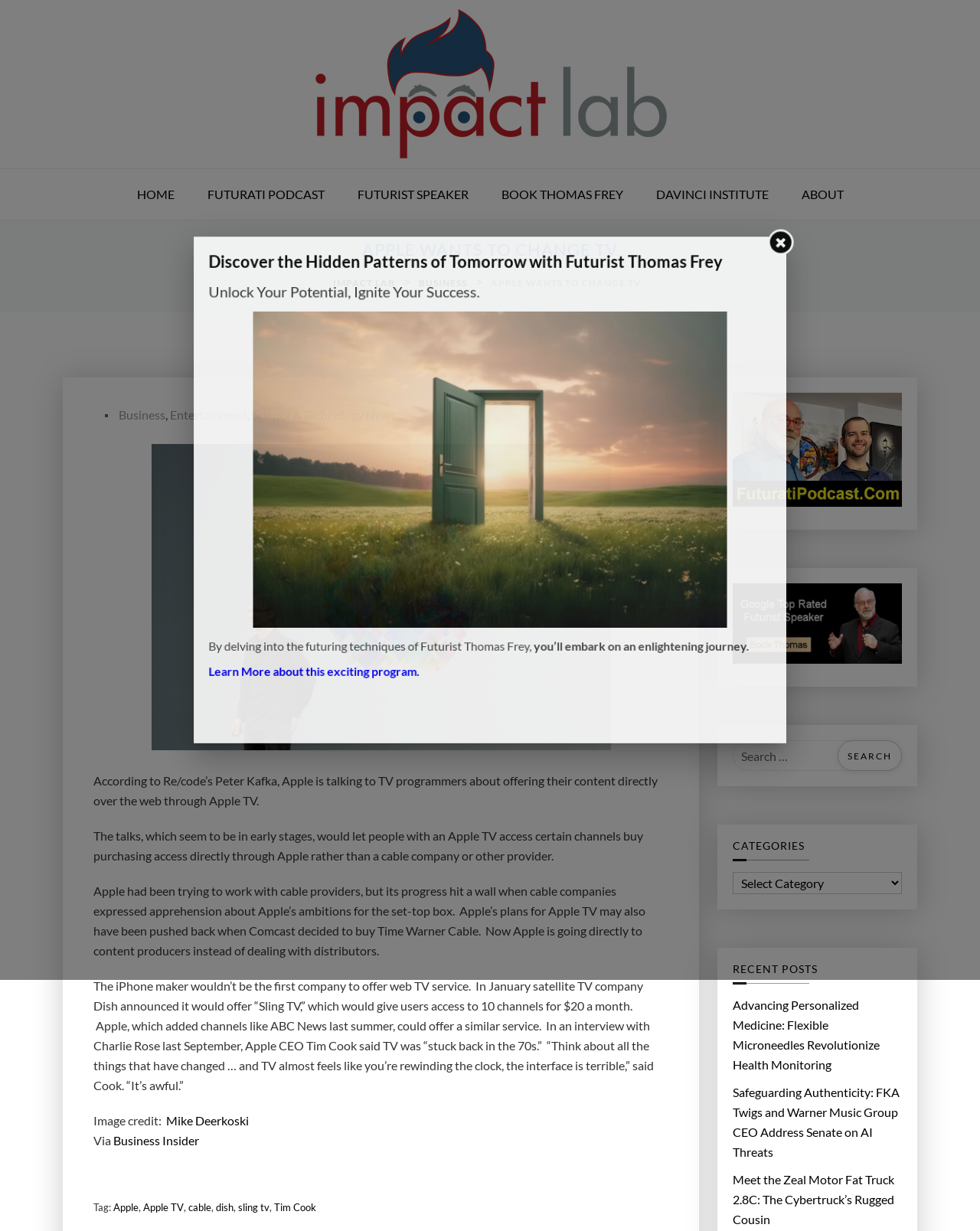Identify the bounding box for the UI element that is described as follows: "Home".

[0.124, 0.137, 0.193, 0.178]